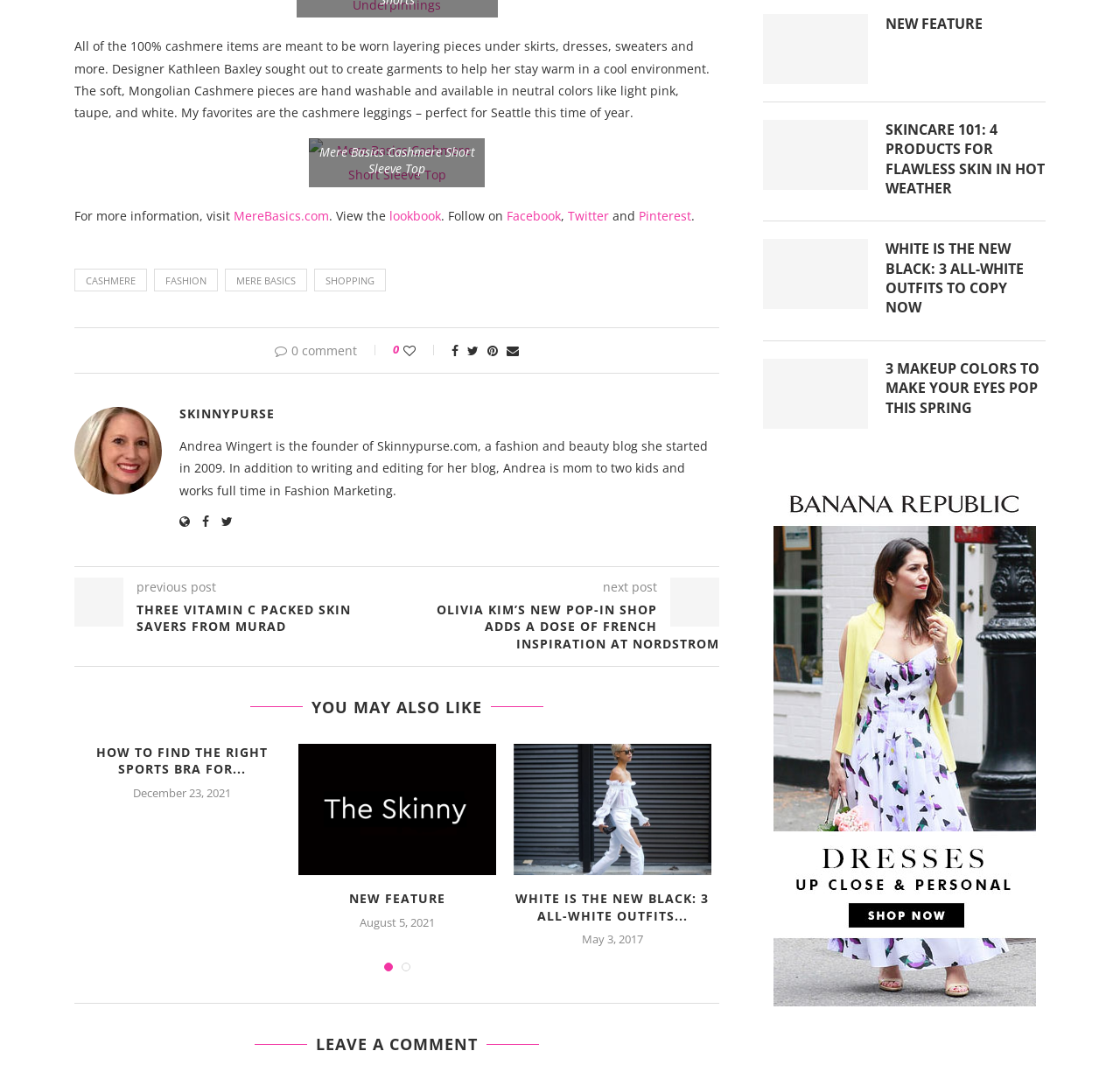Bounding box coordinates are specified in the format (top-left x, top-left y, bottom-right x, bottom-right y). All values are floating point numbers bounded between 0 and 1. Please provide the bounding box coordinate of the region this sentence describes: adm@nobina.se

None